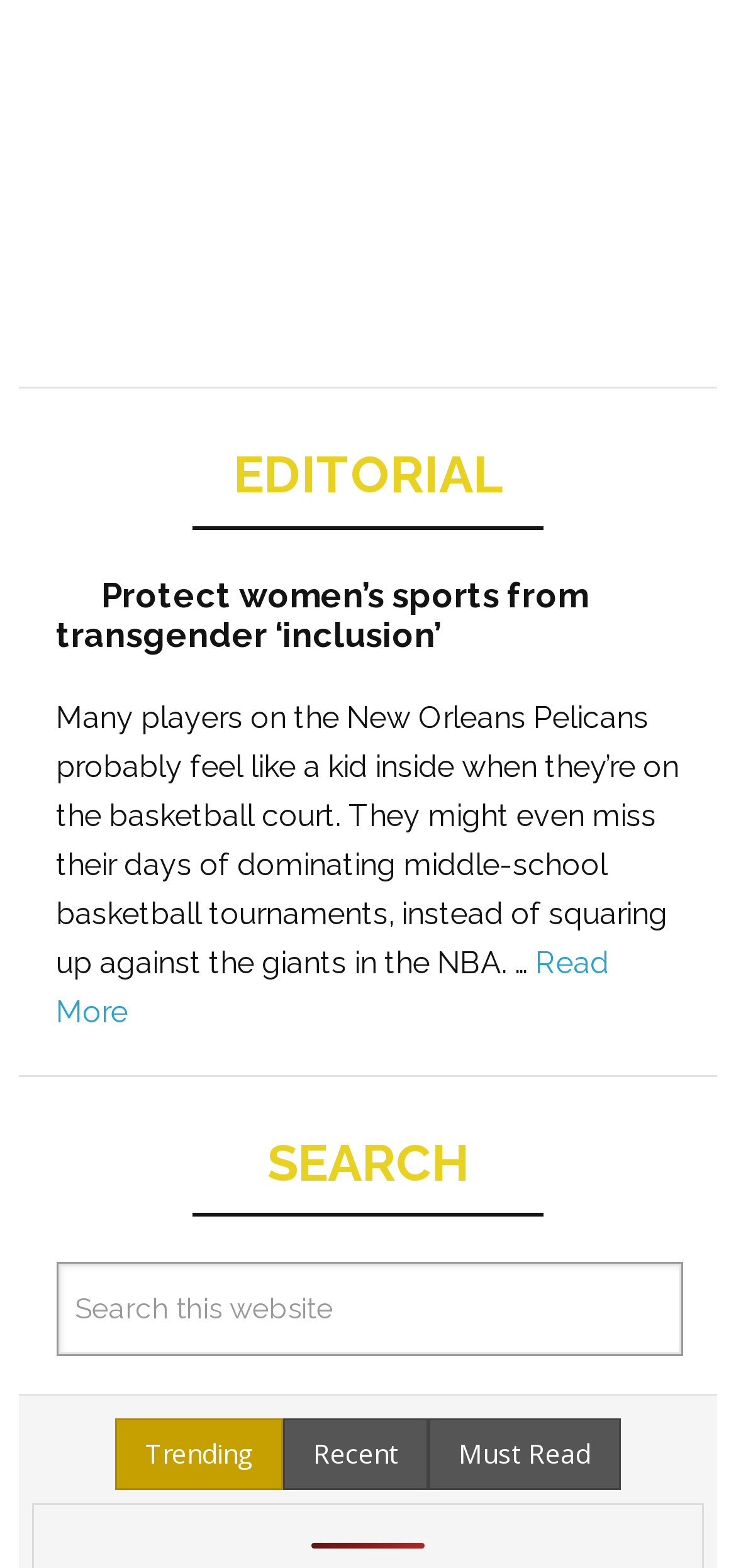Reply to the question below using a single word or brief phrase:
How many tabs are there in the tab list?

3